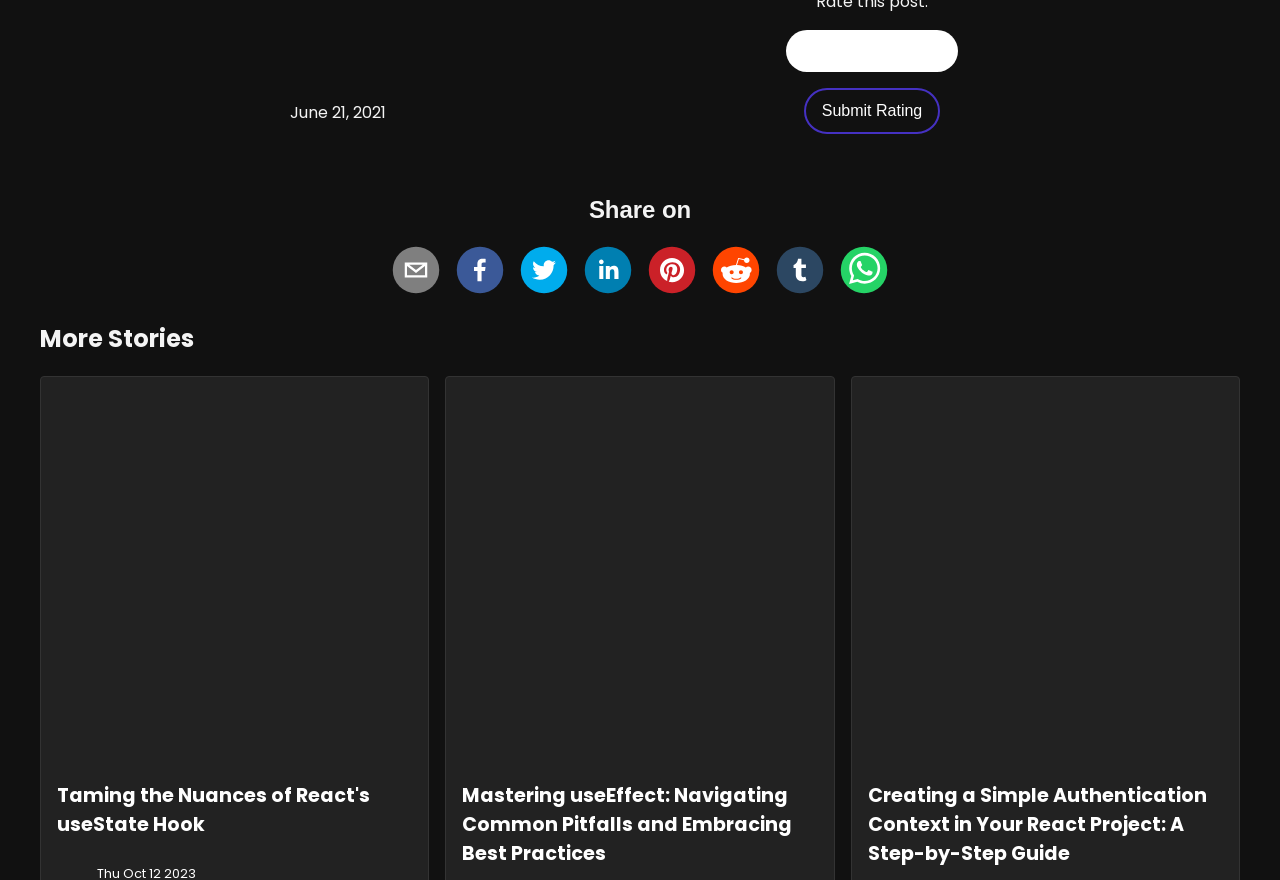Identify the bounding box coordinates of the clickable region necessary to fulfill the following instruction: "View more stories". The bounding box coordinates should be four float numbers between 0 and 1, i.e., [left, top, right, bottom].

[0.031, 0.365, 0.969, 0.405]